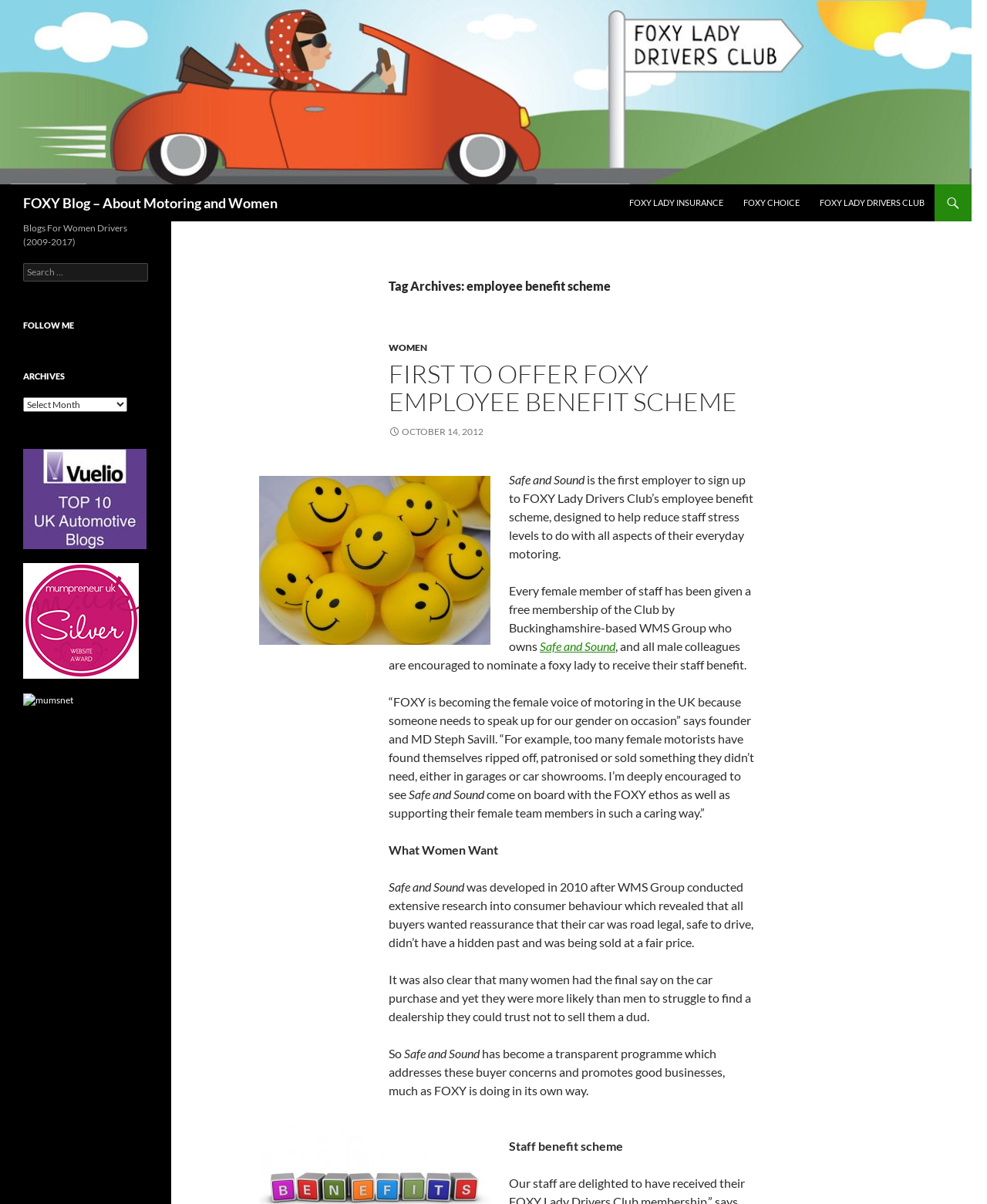Based on the element description: "alt="mumsnet"", identify the bounding box coordinates for this UI element. The coordinates must be four float numbers between 0 and 1, listed as [left, top, right, bottom].

[0.023, 0.576, 0.074, 0.586]